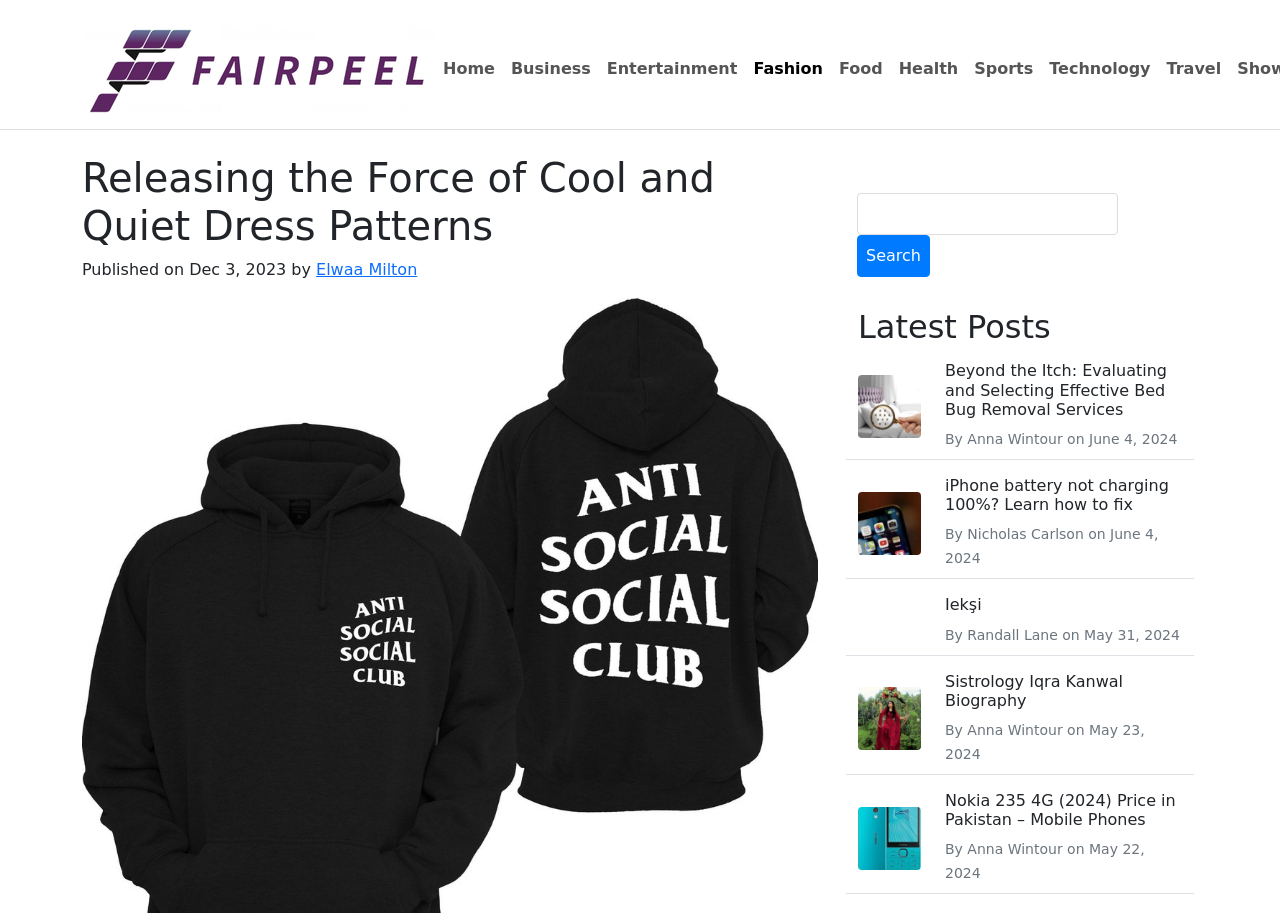Please determine the headline of the webpage and provide its content.

Releasing the Force of Cool and Quiet Dress Patterns